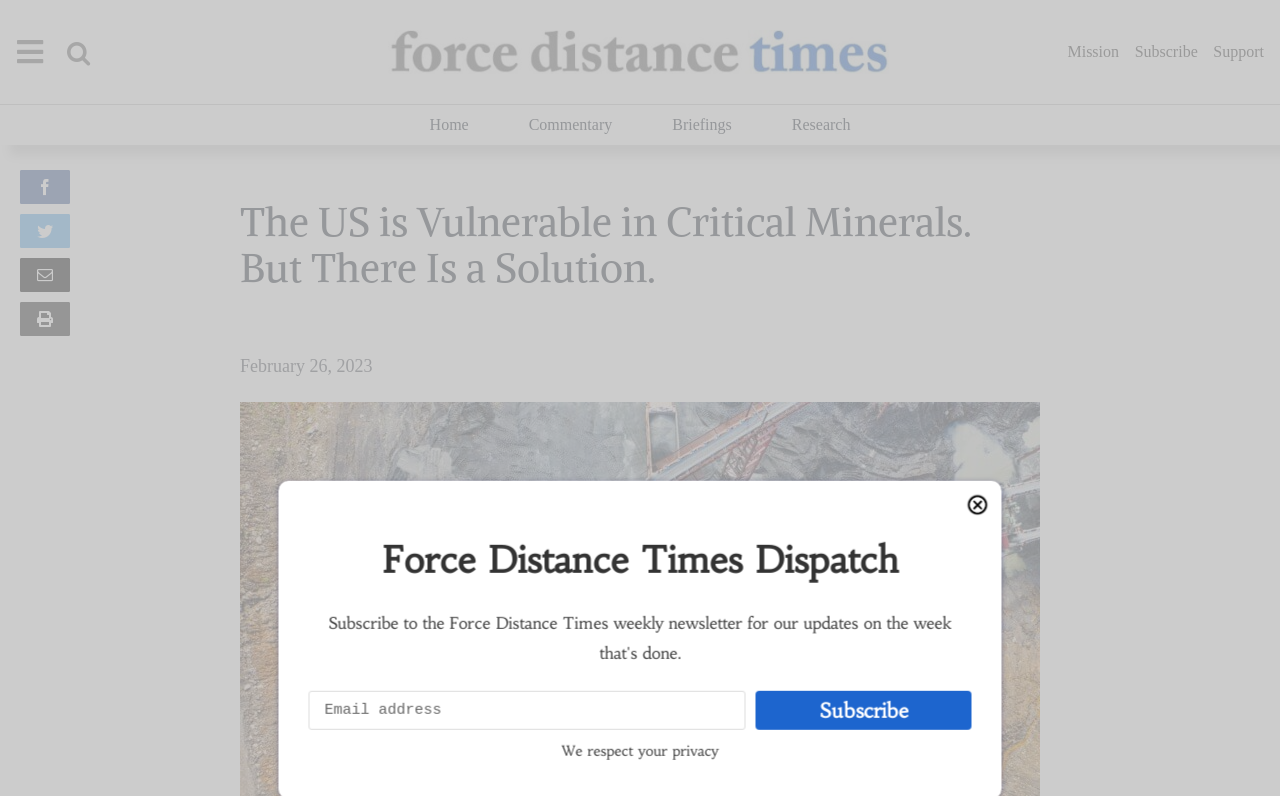Please find the bounding box coordinates of the clickable region needed to complete the following instruction: "Visit Arsenal FC page". The bounding box coordinates must consist of four float numbers between 0 and 1, i.e., [left, top, right, bottom].

None